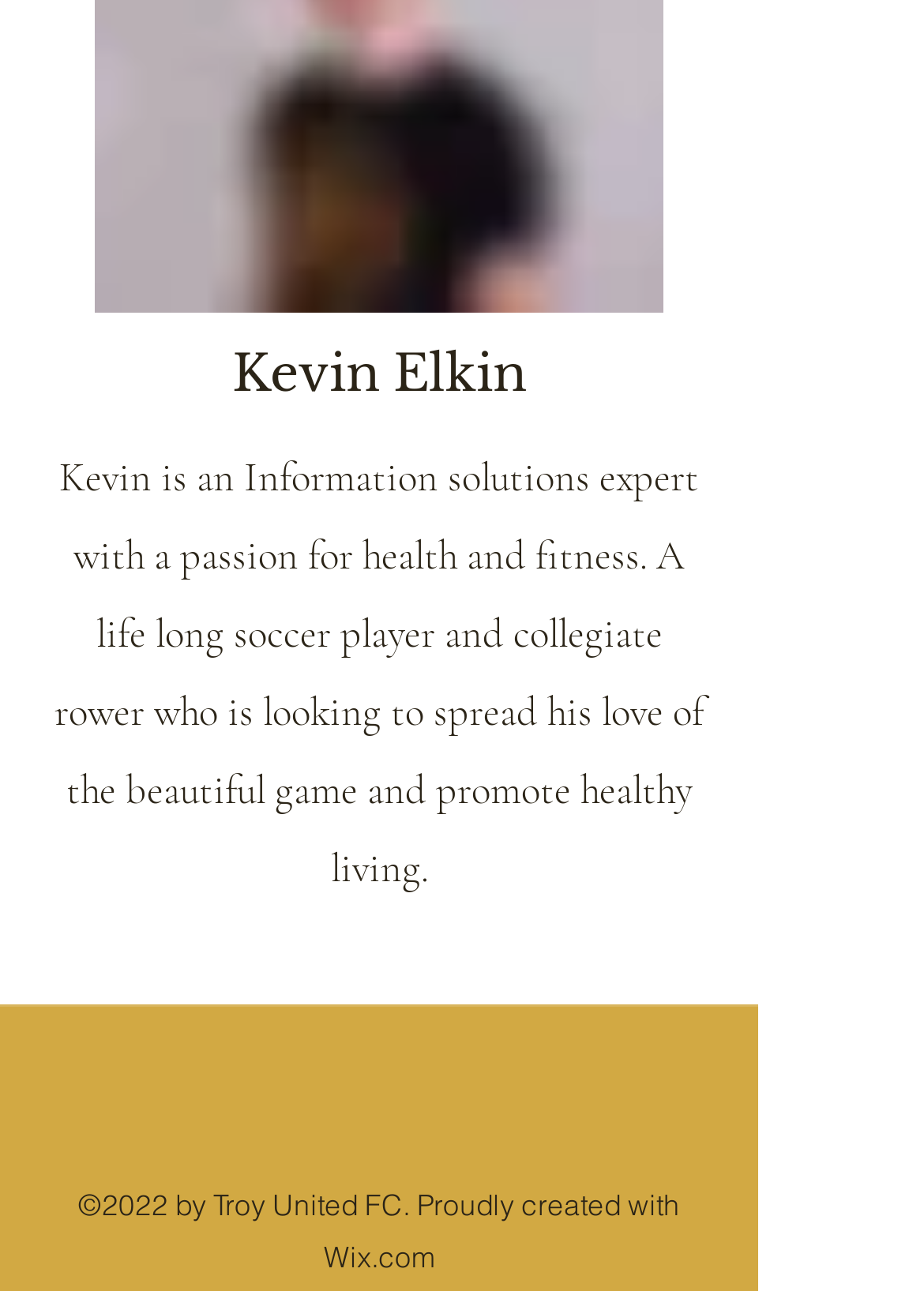What is Kevin's passion?
Please respond to the question with a detailed and thorough explanation.

According to the StaticText element with the OCR text 'Kevin is an Information solutions expert with a passion for health and fitness...', we can infer that Kevin's passion is health and fitness.